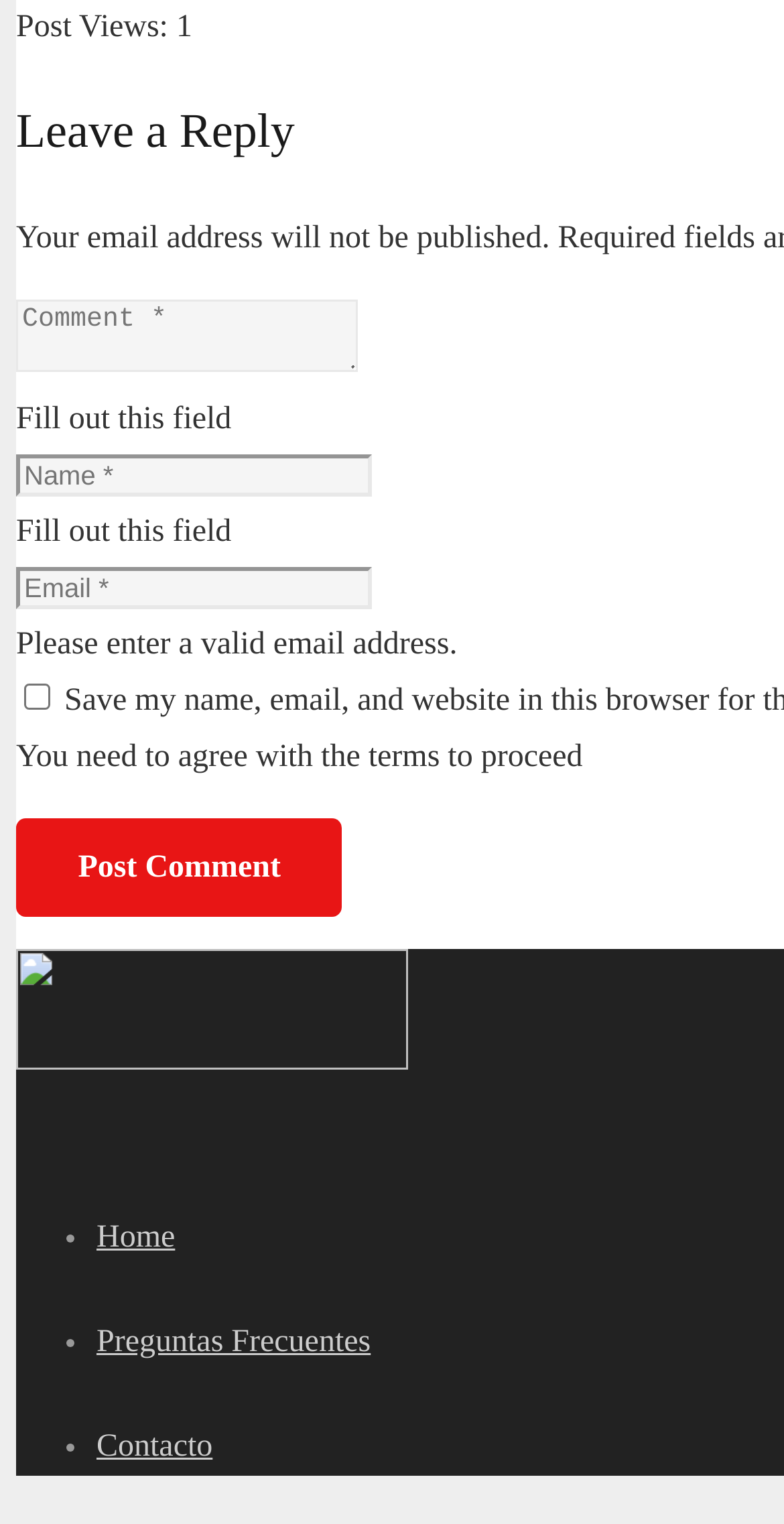Locate the bounding box coordinates of the clickable region to complete the following instruction: "Enter your name."

[0.021, 0.298, 0.474, 0.326]